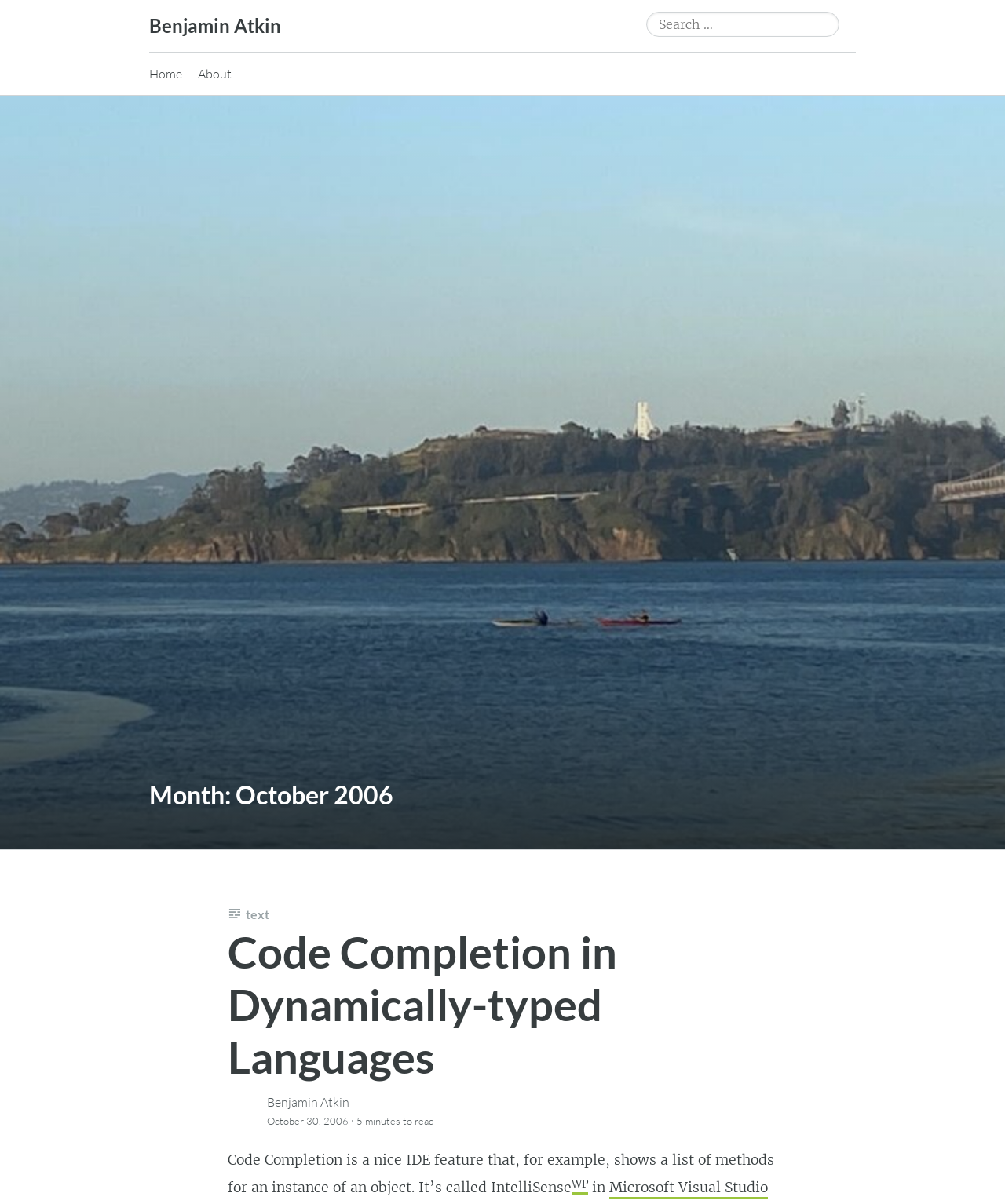What is the title of the article?
Using the visual information, answer the question in a single word or phrase.

Code Completion in Dynamically-typed Languages